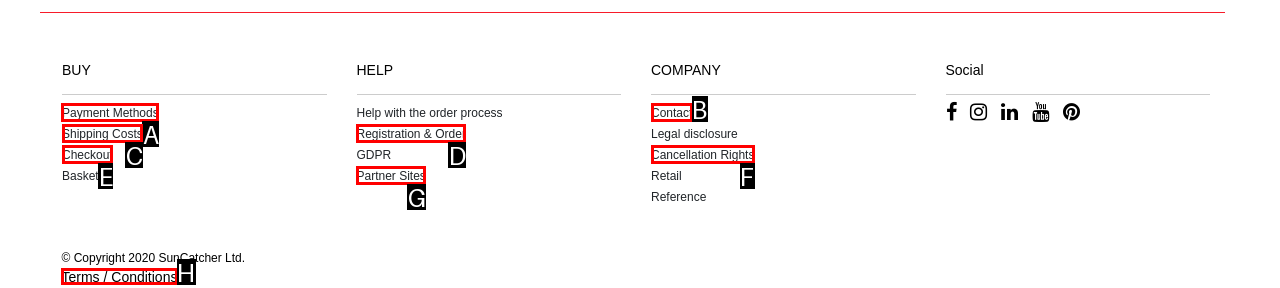Which HTML element should be clicked to fulfill the following task: Share the article on Facebook?
Reply with the letter of the appropriate option from the choices given.

None